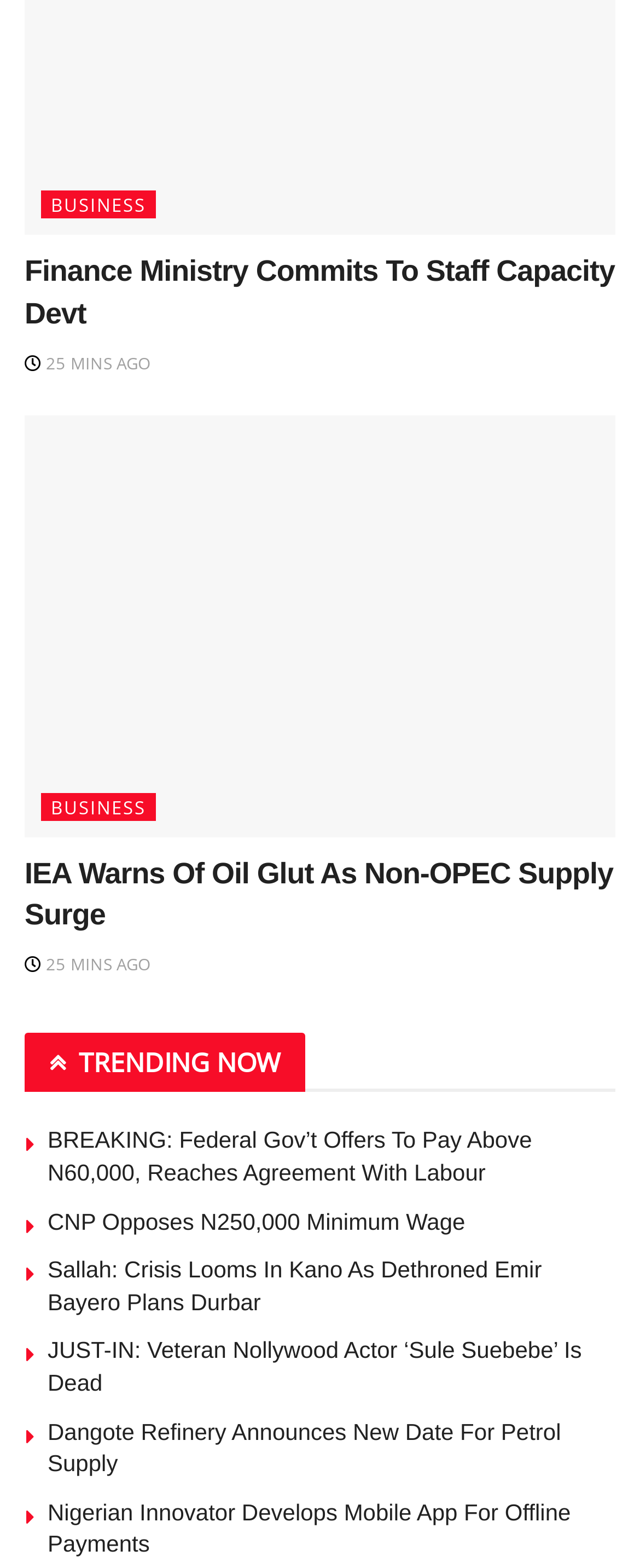What is the category of the article 'BREAKING: Federal Gov’t Offers To Pay Above N60,000, Reaches Agreement With Labour'?
Please provide a single word or phrase as your answer based on the screenshot.

Business